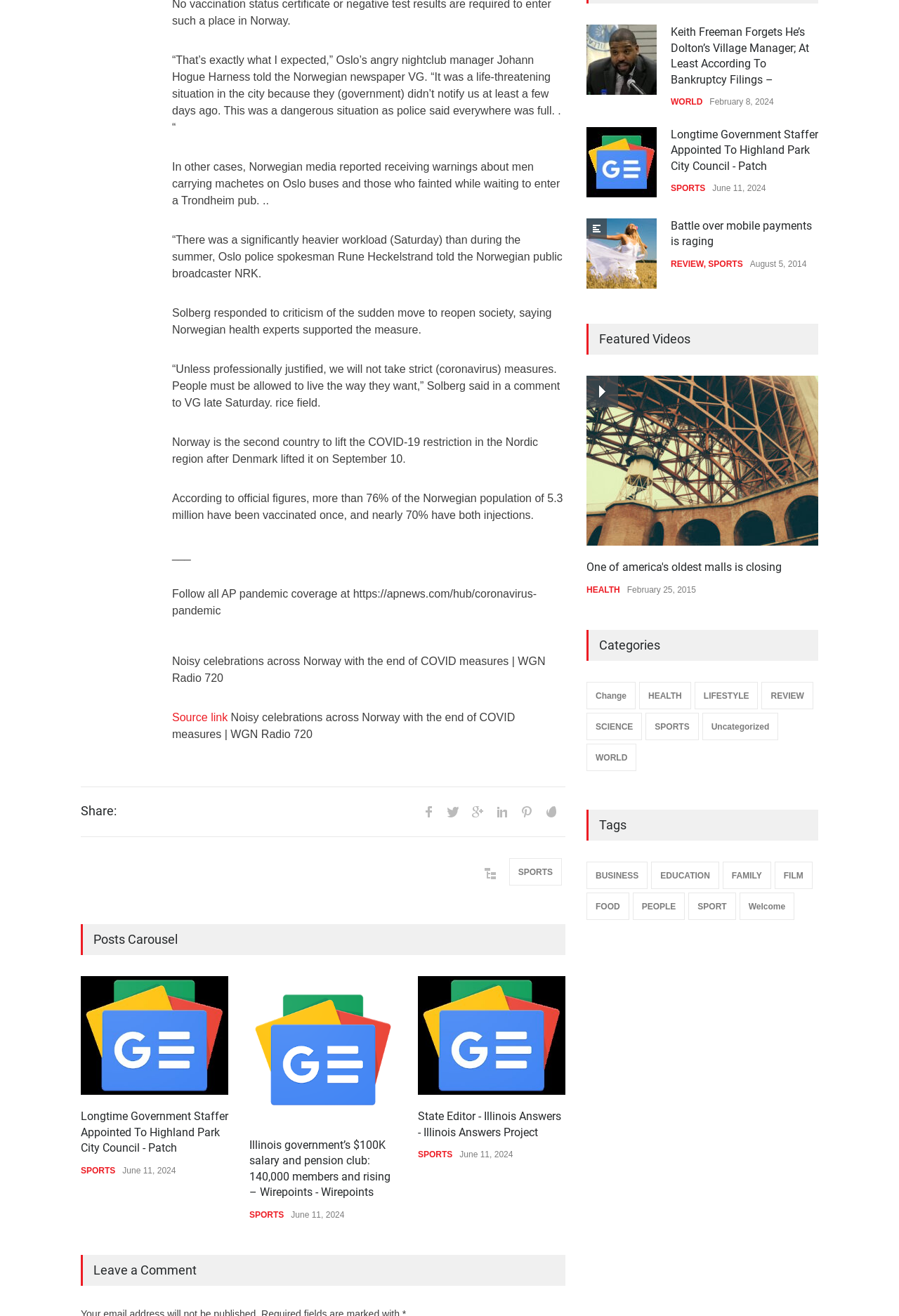What is the name of the Norwegian newspaper mentioned in the article?
Use the information from the screenshot to give a comprehensive response to the question.

The name of the Norwegian newspaper can be found in the static text element with the OCR text '“That’s exactly what I expected,” Oslo’s angry nightclub manager Johann Hogue Harness told the Norwegian newspaper VG.'